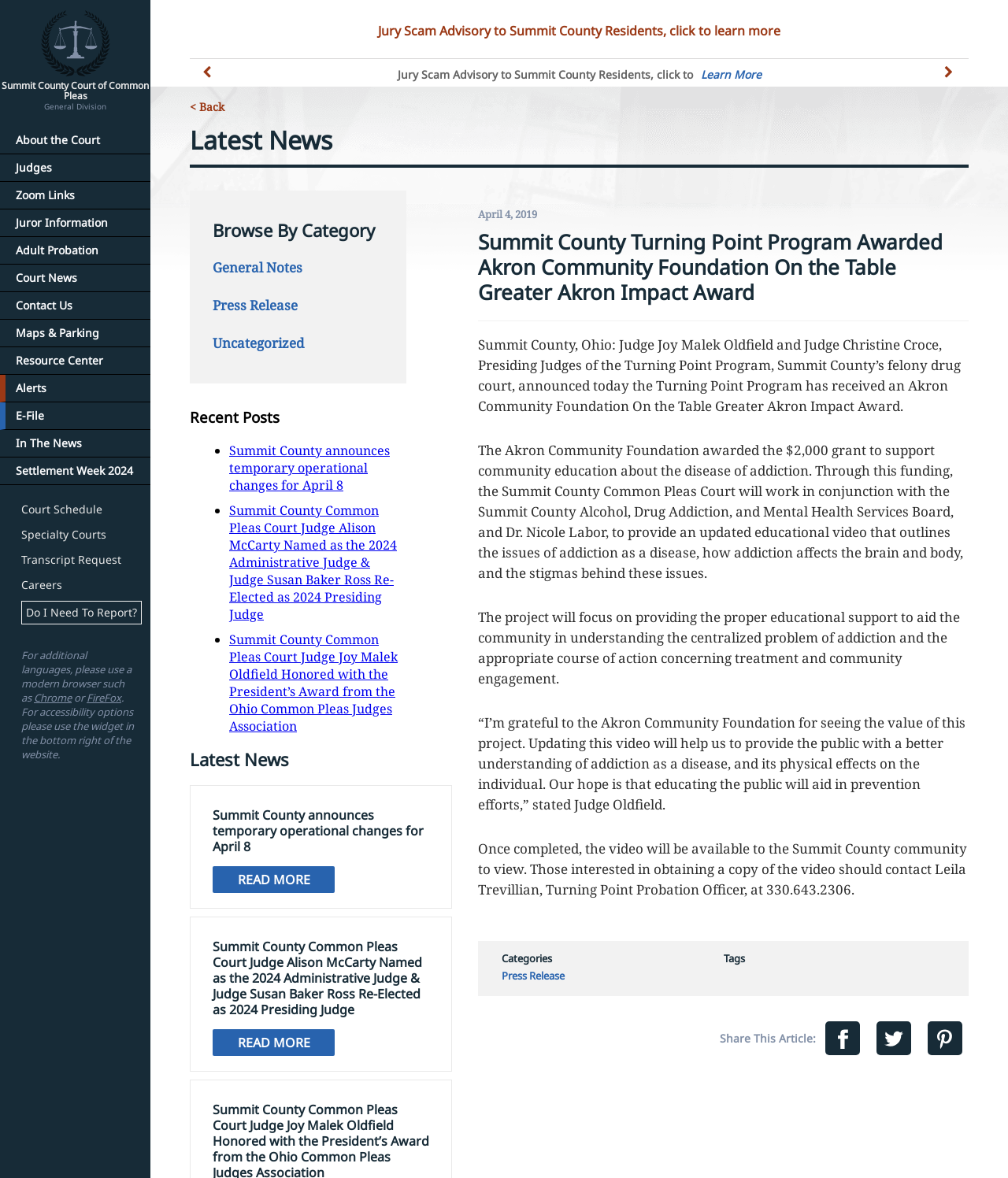Identify the bounding box coordinates necessary to click and complete the given instruction: "Browse by category".

[0.211, 0.187, 0.38, 0.205]